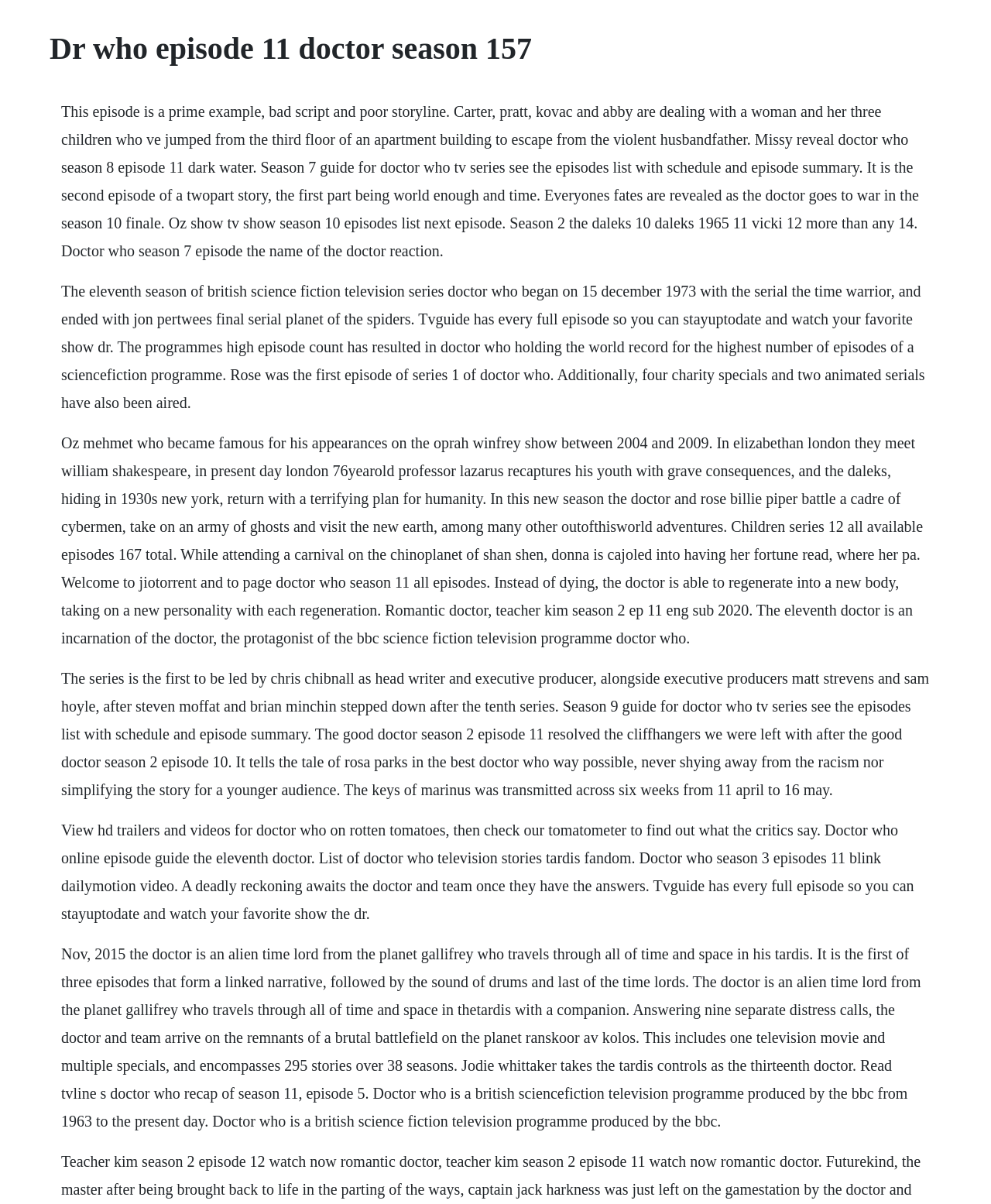Refer to the screenshot and give an in-depth answer to this question: What is the Doctor's mode of transportation?

According to the webpage, the Doctor travels through time and space in his TARDIS, which is mentioned multiple times throughout the text.